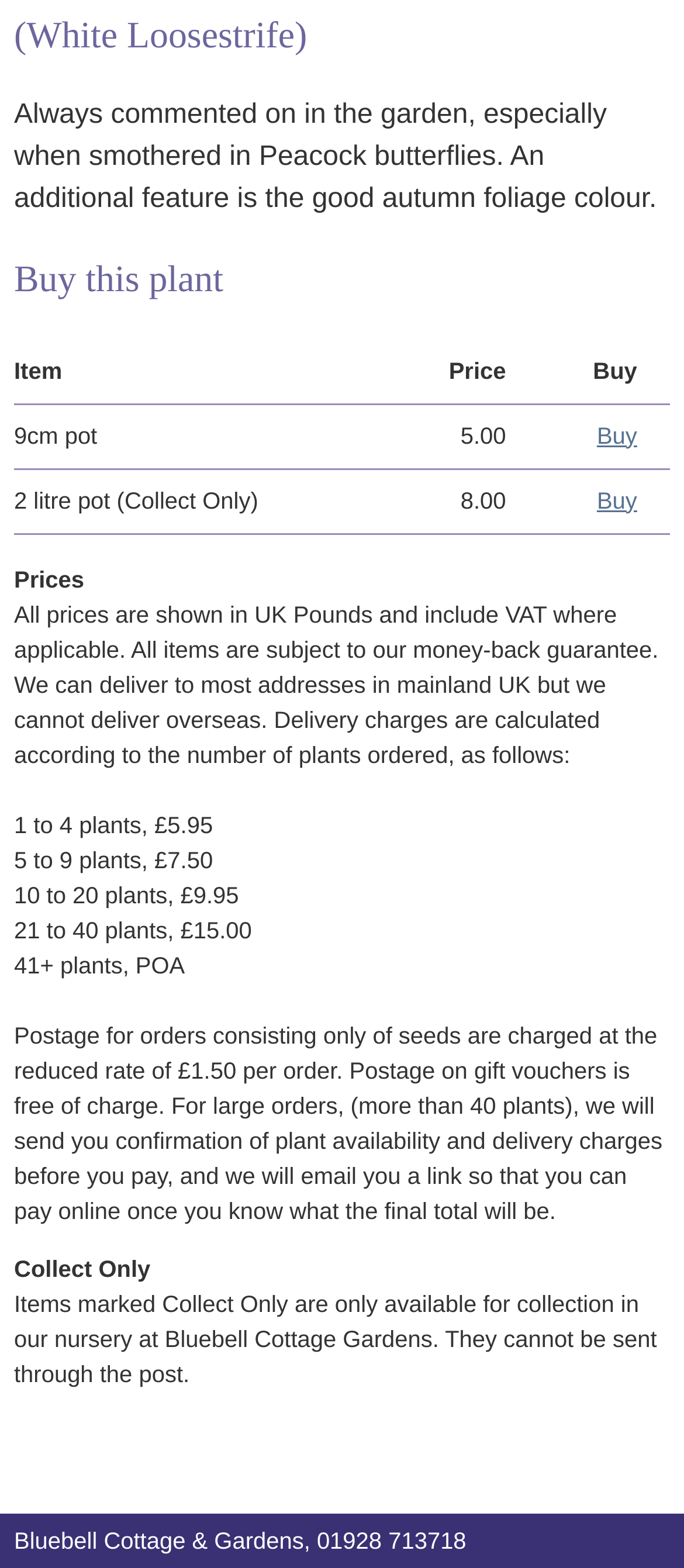Determine the bounding box for the UI element as described: "Buy". The coordinates should be represented as four float numbers between 0 and 1, formatted as [left, top, right, bottom].

[0.873, 0.311, 0.931, 0.327]